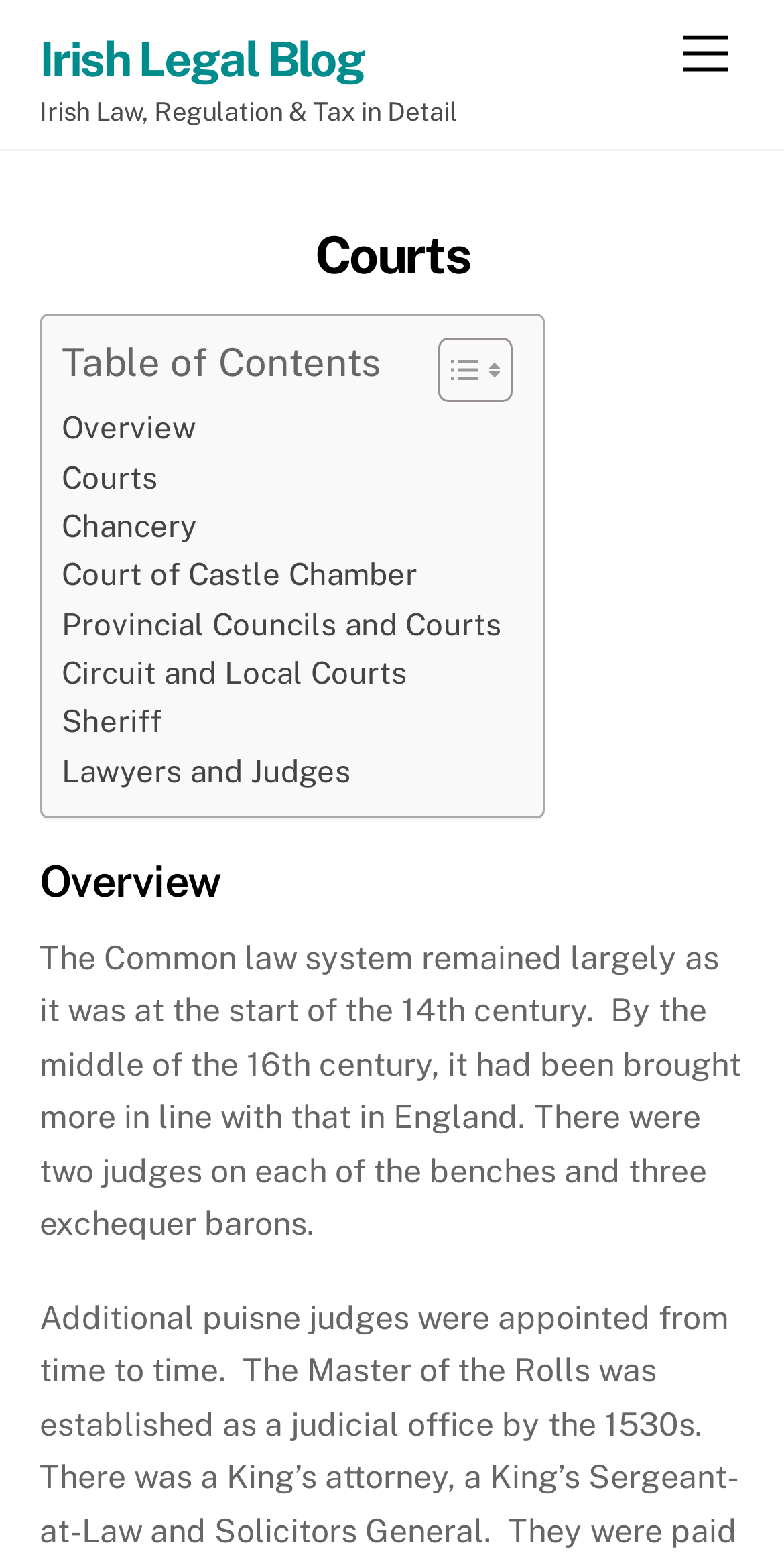Identify the bounding box coordinates for the region to click in order to carry out this instruction: "View the 'Overview' section". Provide the coordinates using four float numbers between 0 and 1, formatted as [left, top, right, bottom].

[0.078, 0.26, 0.25, 0.292]